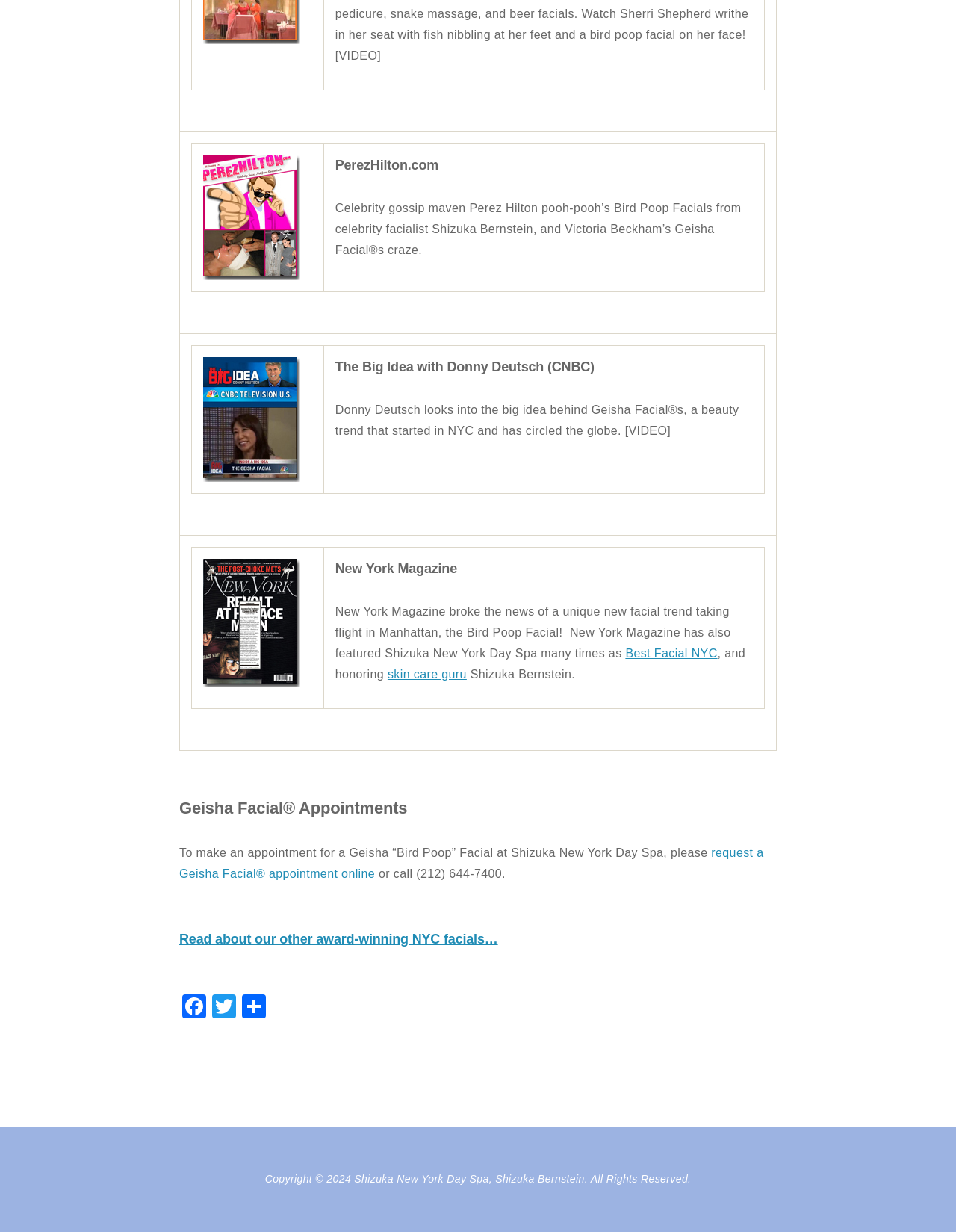Given the element description "Share", identify the bounding box of the corresponding UI element.

[0.25, 0.807, 0.281, 0.83]